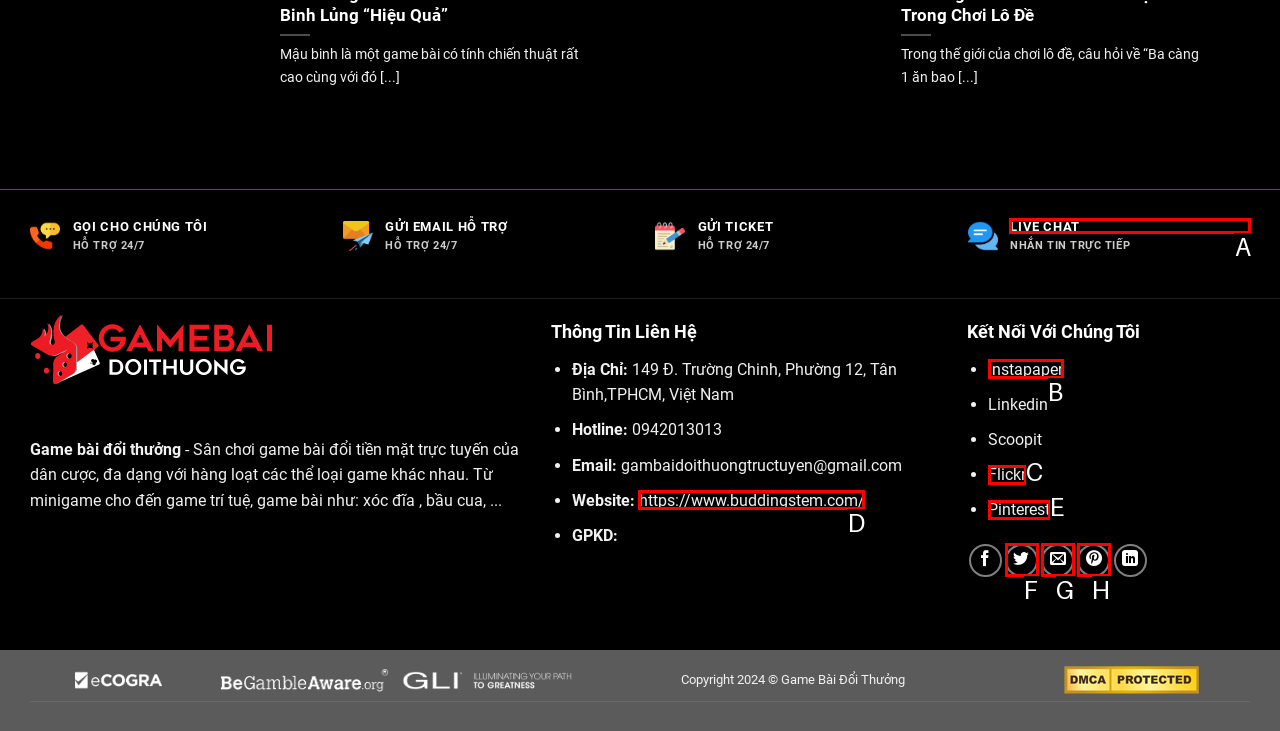From the options shown in the screenshot, tell me which lettered element I need to click to complete the task: Live chat with support.

A